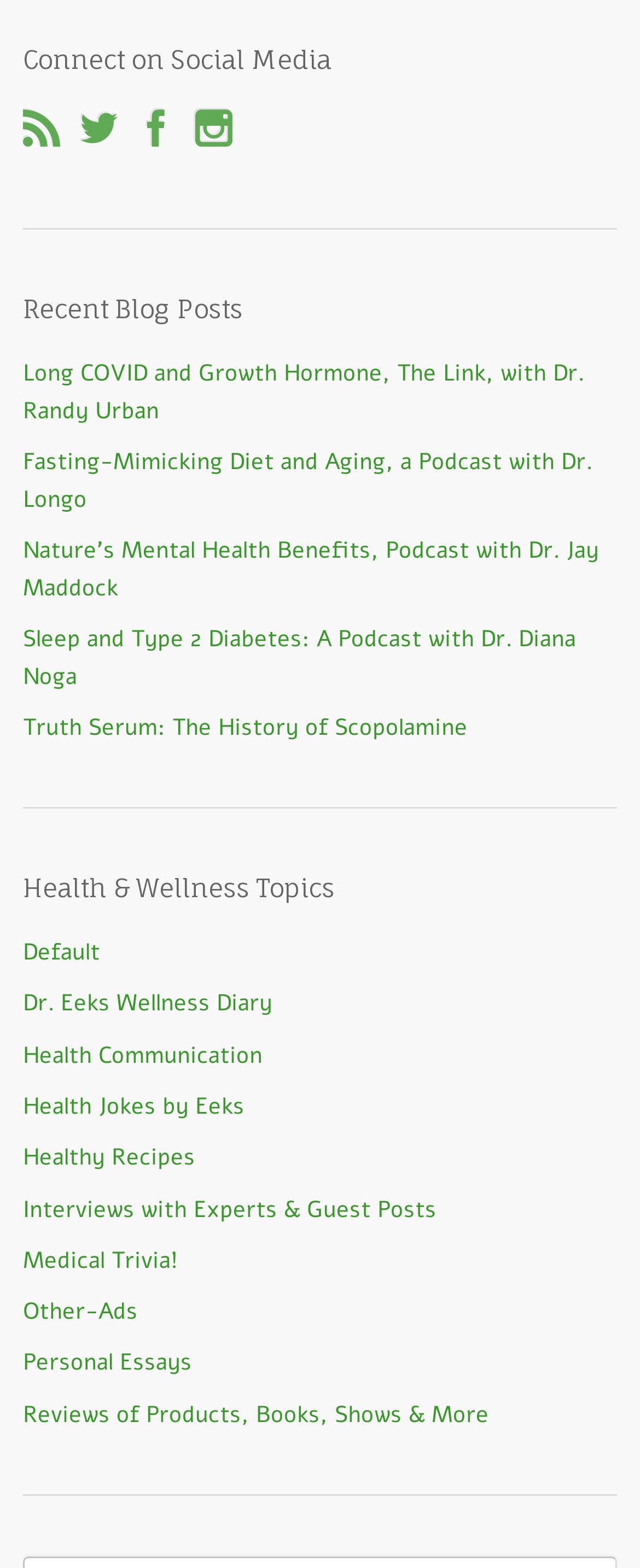Please determine the bounding box coordinates of the element to click on in order to accomplish the following task: "View Healthy Recipes". Ensure the coordinates are four float numbers ranging from 0 to 1, i.e., [left, top, right, bottom].

[0.036, 0.728, 0.305, 0.748]